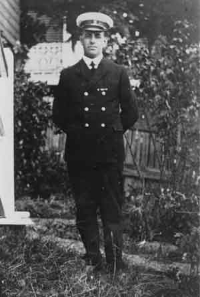Refer to the screenshot and give an in-depth answer to this question: What is the purpose of the image collection?

The image is part of a collection dedicated to honoring the contributions and sacrifices of water police officers in Queensland, particularly those recognized by the naming of a vessel in their honor. This suggests that the purpose of the image collection is to pay tribute to the service and legacy of these officers.